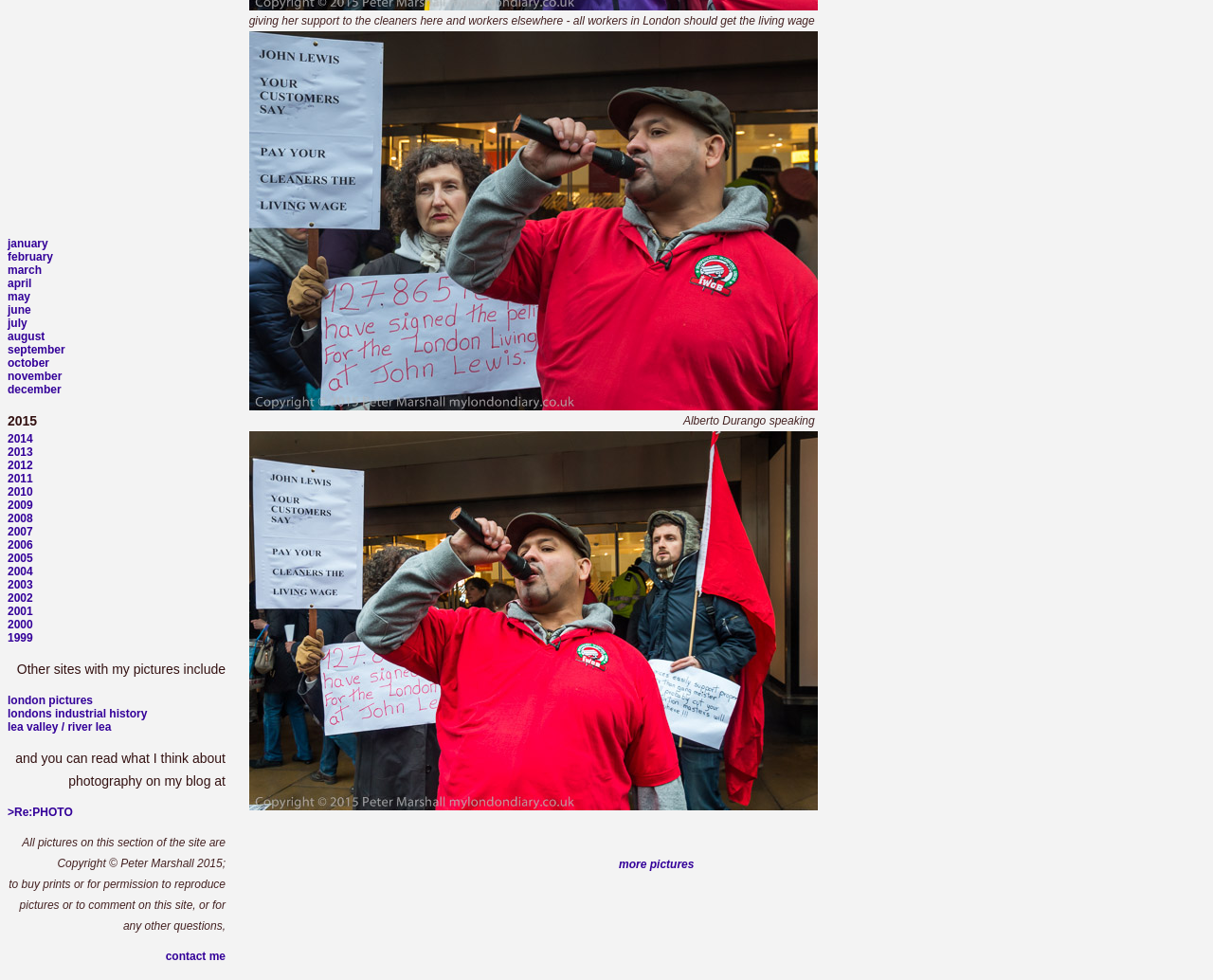Reply to the question with a single word or phrase:
What is the topic of the picture with Alberto Durango?

workers